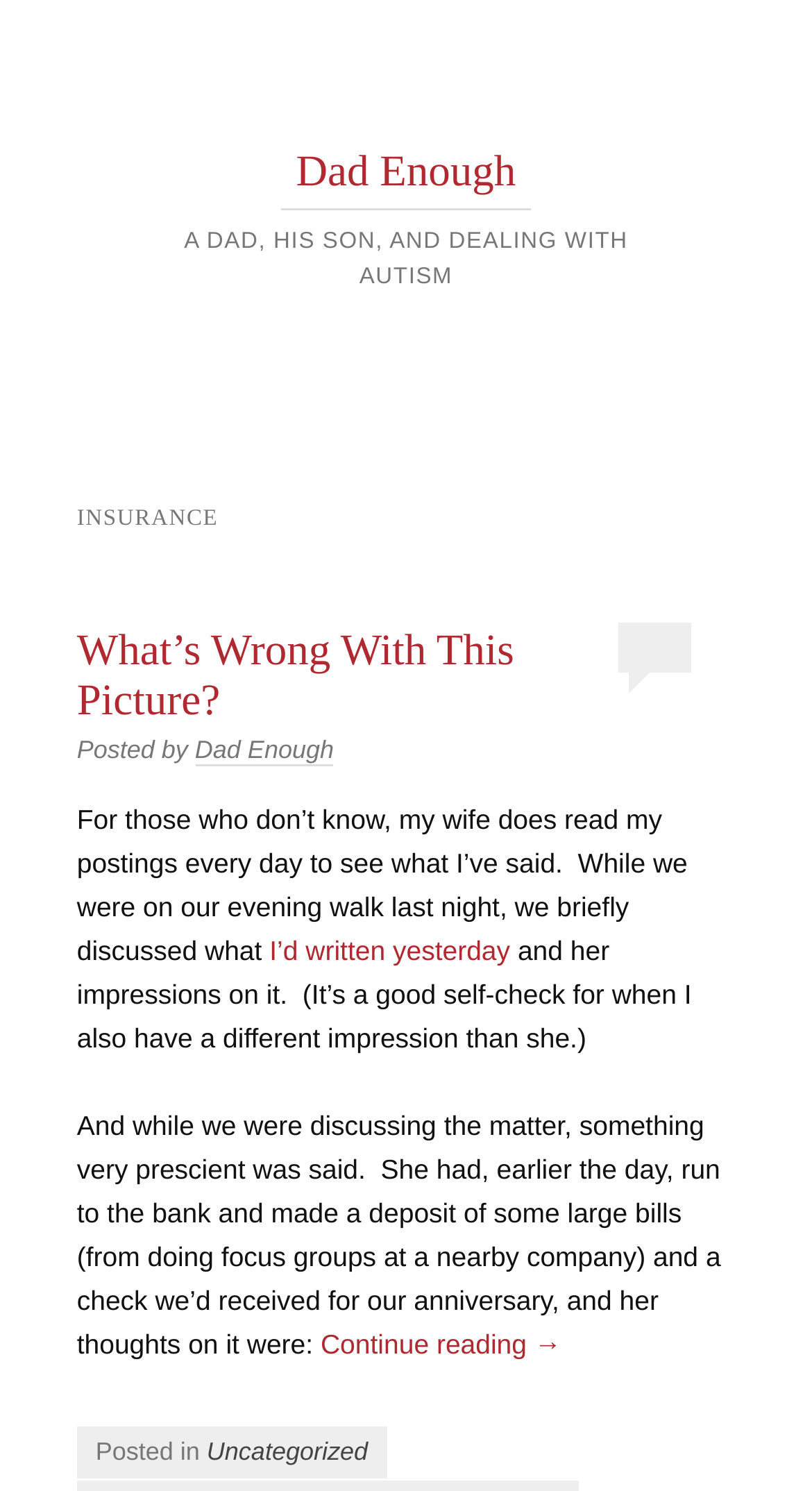Create an elaborate caption that covers all aspects of the webpage.

The webpage is about a personal blog, specifically a post about a dad's experience with his son who has autism. At the top, there is a heading "Dad Enough" which is also a link. Below it, there is a larger heading "A DAD, HIS SON, AND DEALING WITH AUTISM" that spans most of the width of the page.

On the left side, there is a section with a heading "INSURANCE" which appears to be a category or tag for the blog post. Below it, there is a subheading "What’s Wrong With This Picture?" which is also a link. The text "Posted by" is followed by a link to "Dad Enough", indicating the author of the post.

The main content of the blog post starts below, with a paragraph of text that discusses the author's wife reading his postings and their conversation about a previous post. The text is interspersed with links to other posts, including "I’d written yesterday". The post continues to discuss the author's thoughts and experiences, with a link to "Continue reading →" at the bottom.

At the very bottom, there is a section with the text "Posted in" followed by a link to "Uncategorized", indicating the category of the post.